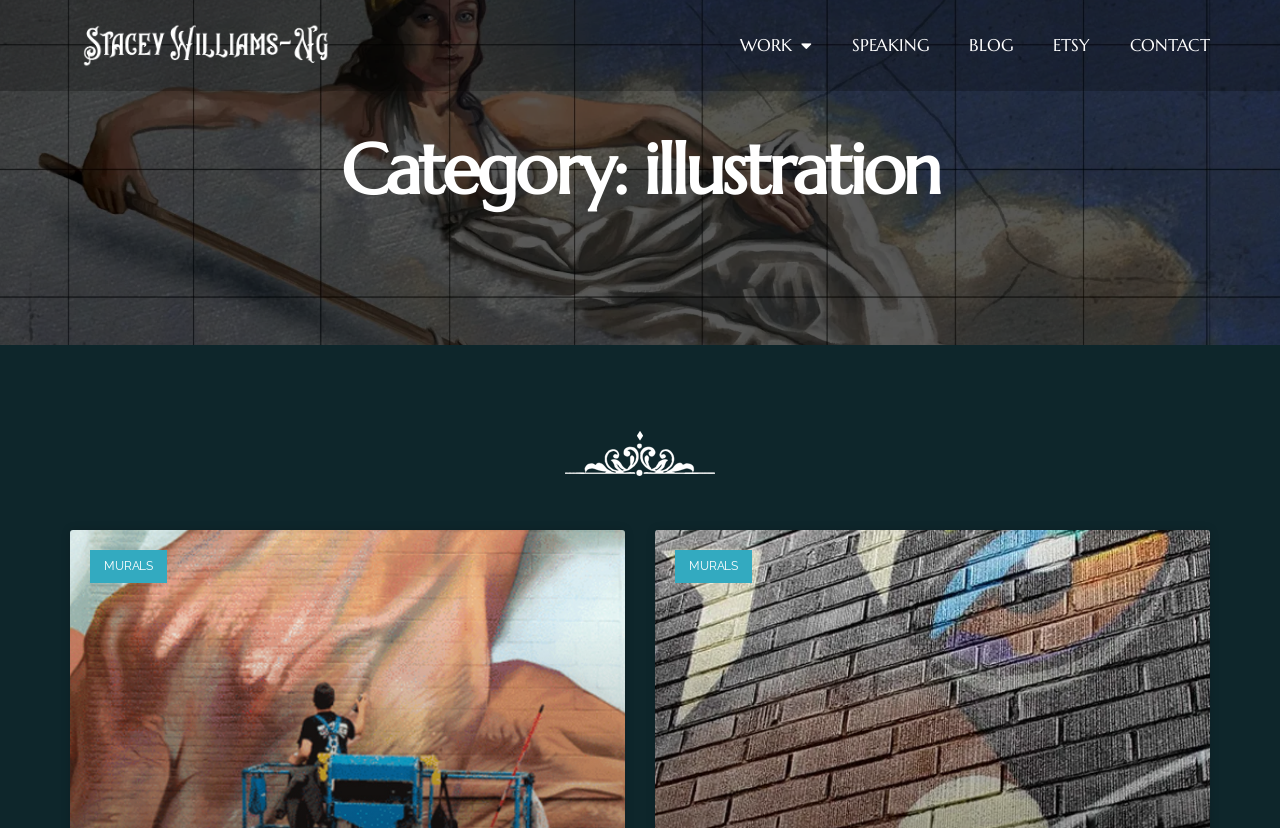From the webpage screenshot, identify the region described by ETSY. Provide the bounding box coordinates as (top-left x, top-left y, bottom-right x, bottom-right y), with each value being a floating point number between 0 and 1.

[0.807, 0.024, 0.867, 0.086]